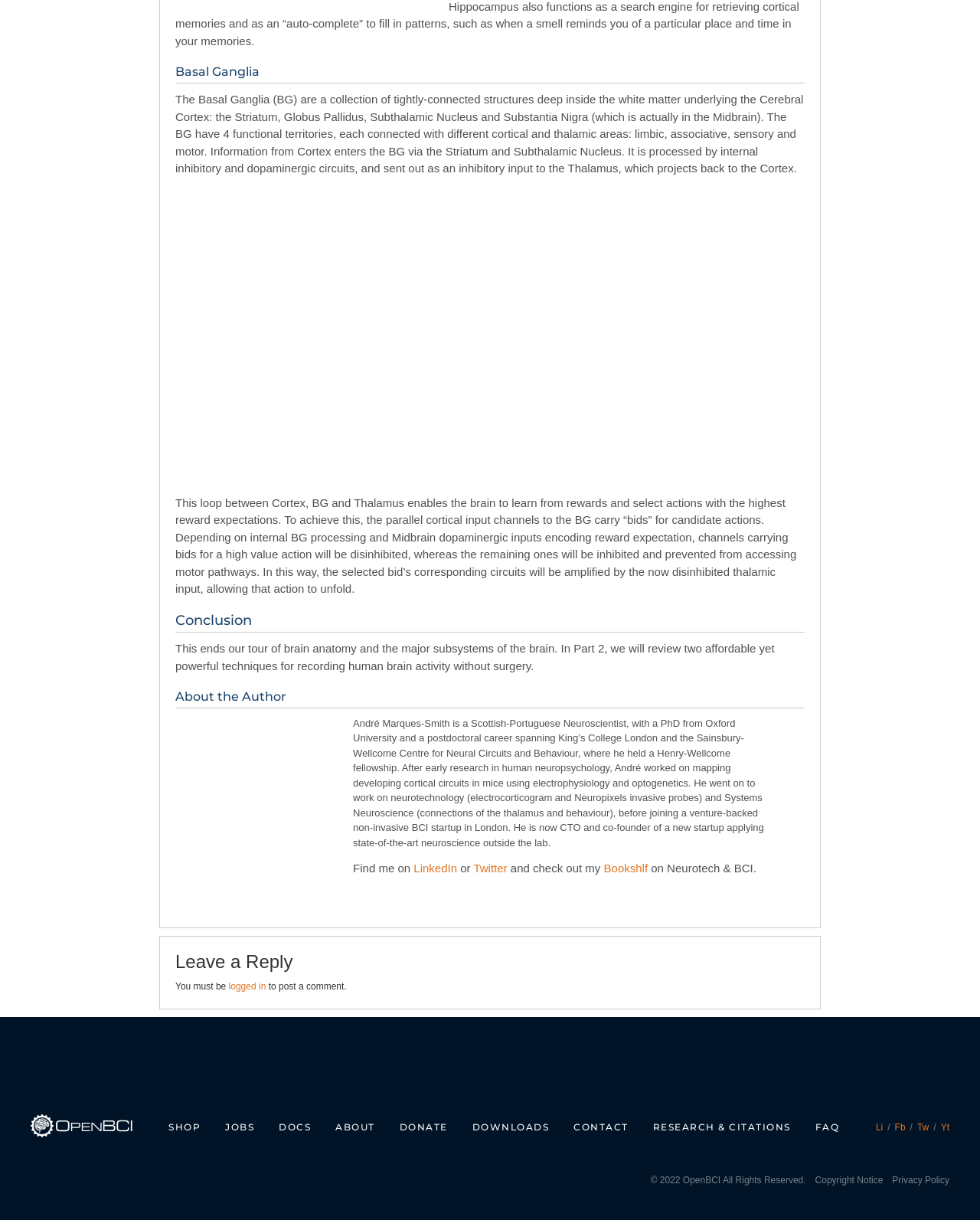Can you pinpoint the bounding box coordinates for the clickable element required for this instruction: "Read more about Orlando Bowen's story"? The coordinates should be four float numbers between 0 and 1, i.e., [left, top, right, bottom].

None